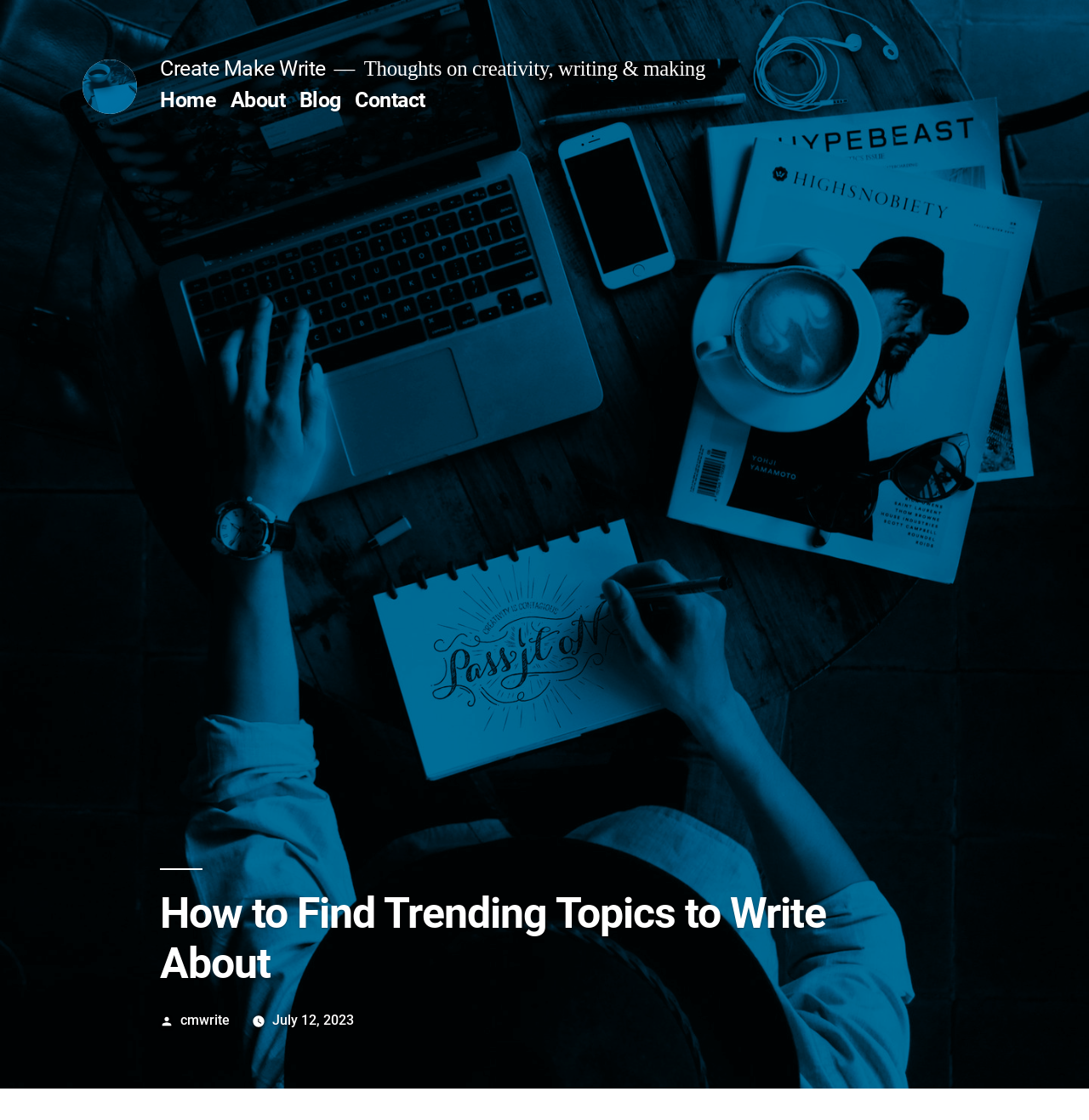Provide the bounding box coordinates of the area you need to click to execute the following instruction: "visit the about page".

[0.211, 0.079, 0.262, 0.101]